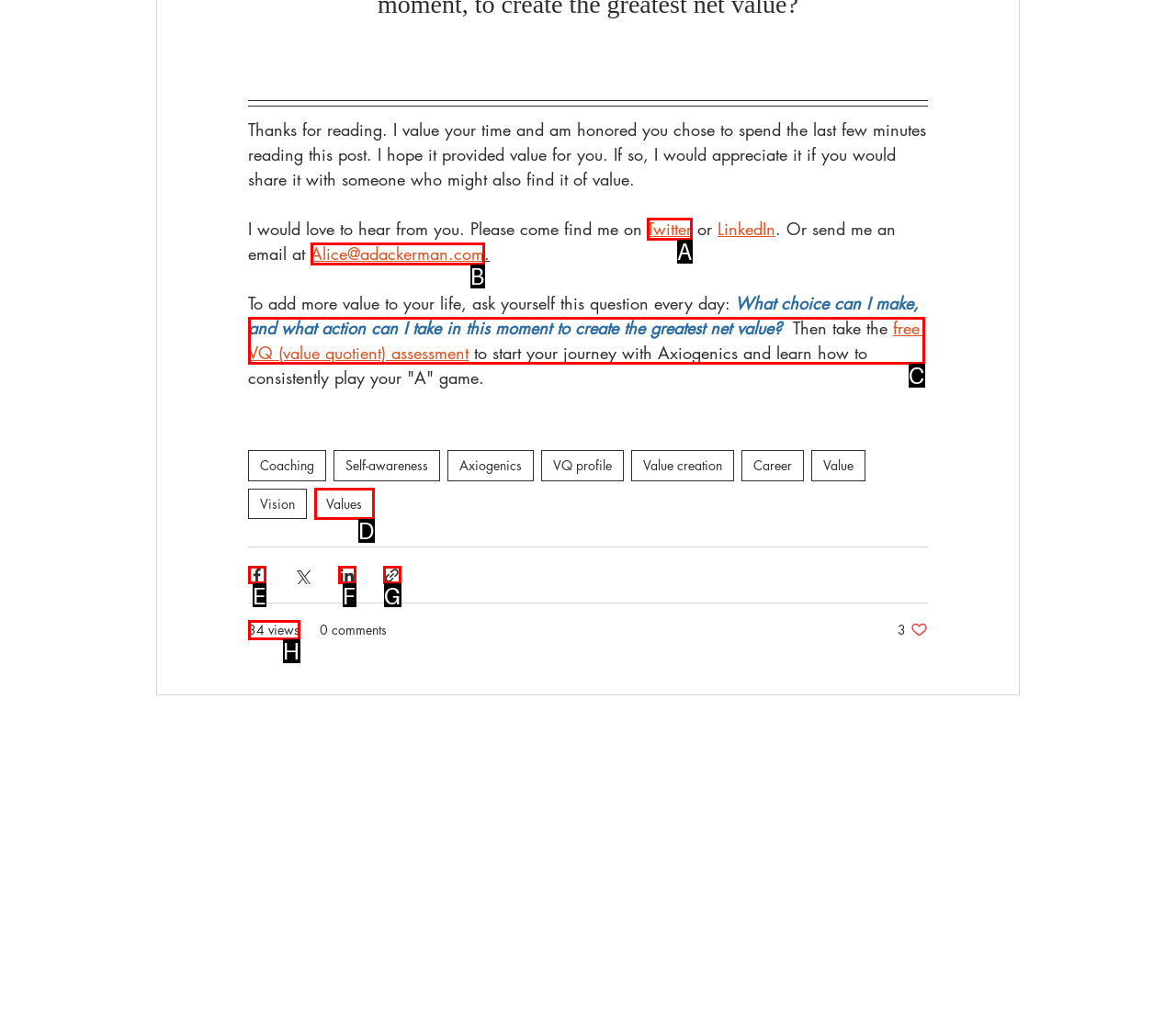Identify which lettered option completes the task: Share via Facebook. Provide the letter of the correct choice.

E